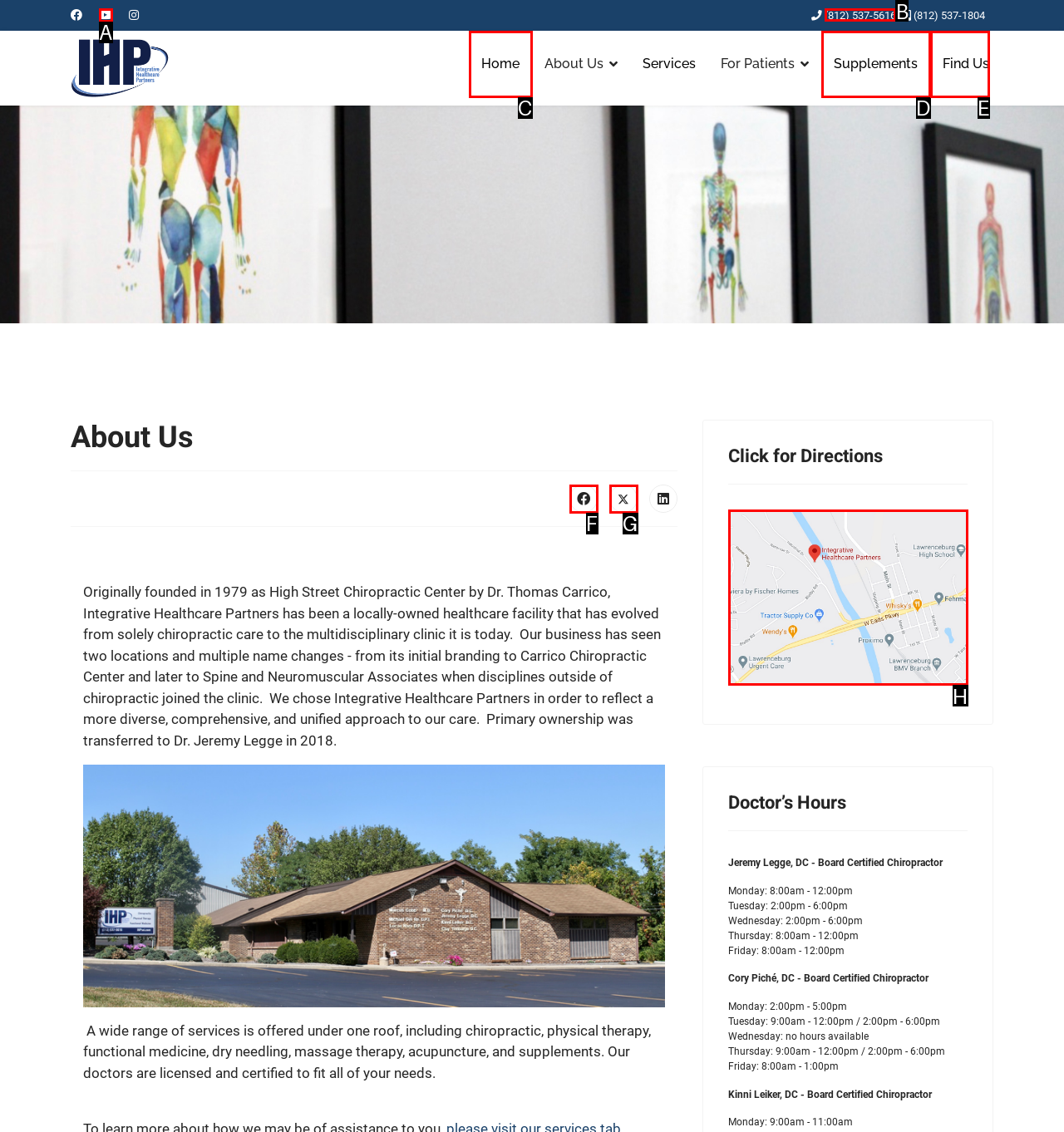Determine the letter of the element I should select to fulfill the following instruction: Call (812) 537-5616. Just provide the letter.

B